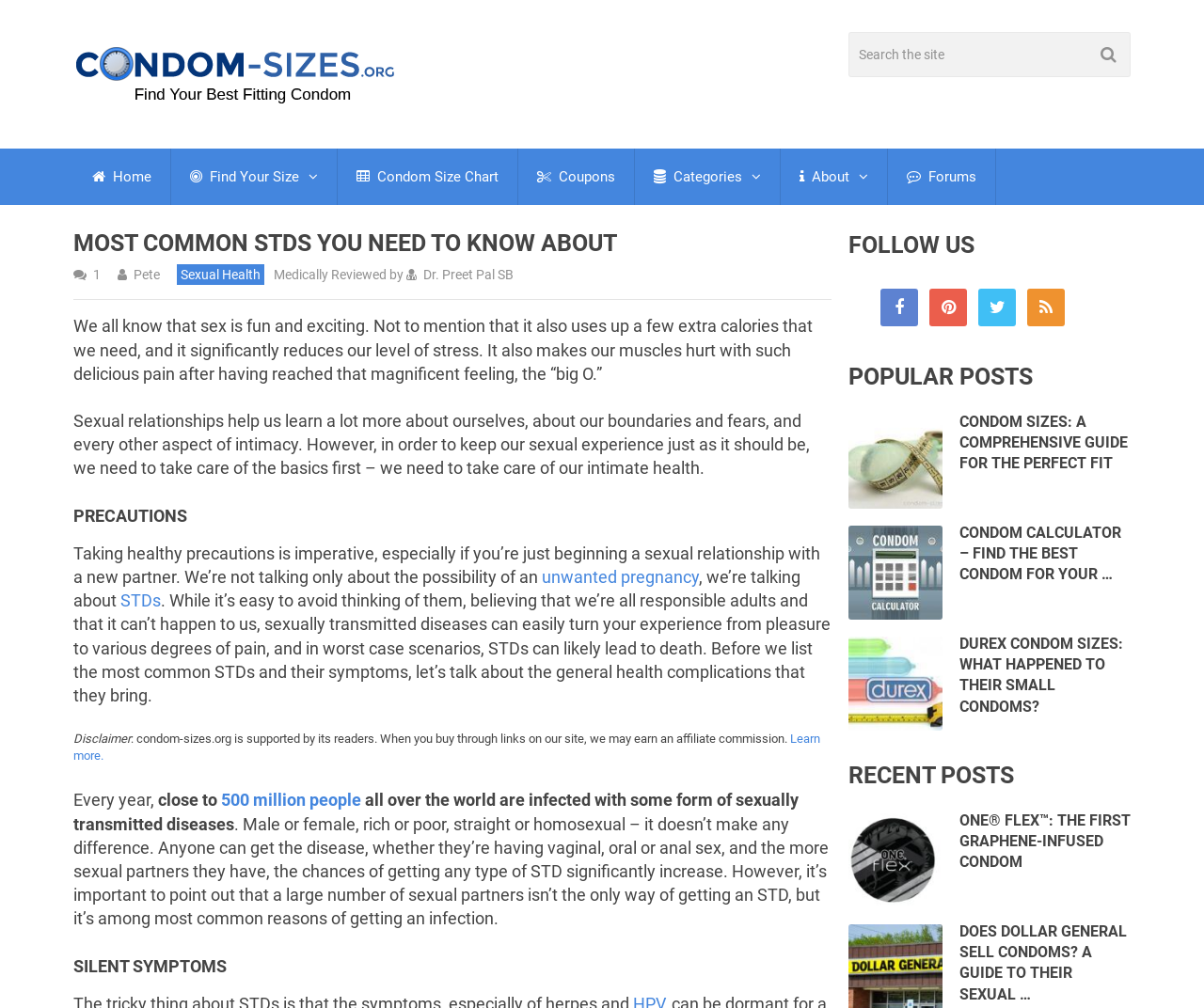How many people are infected with STDs every year?
Please use the image to provide an in-depth answer to the question.

The webpage states that every year, close to 500 million people all over the world are infected with some form of sexually transmitted diseases, regardless of their gender, wealth, or sexual orientation.